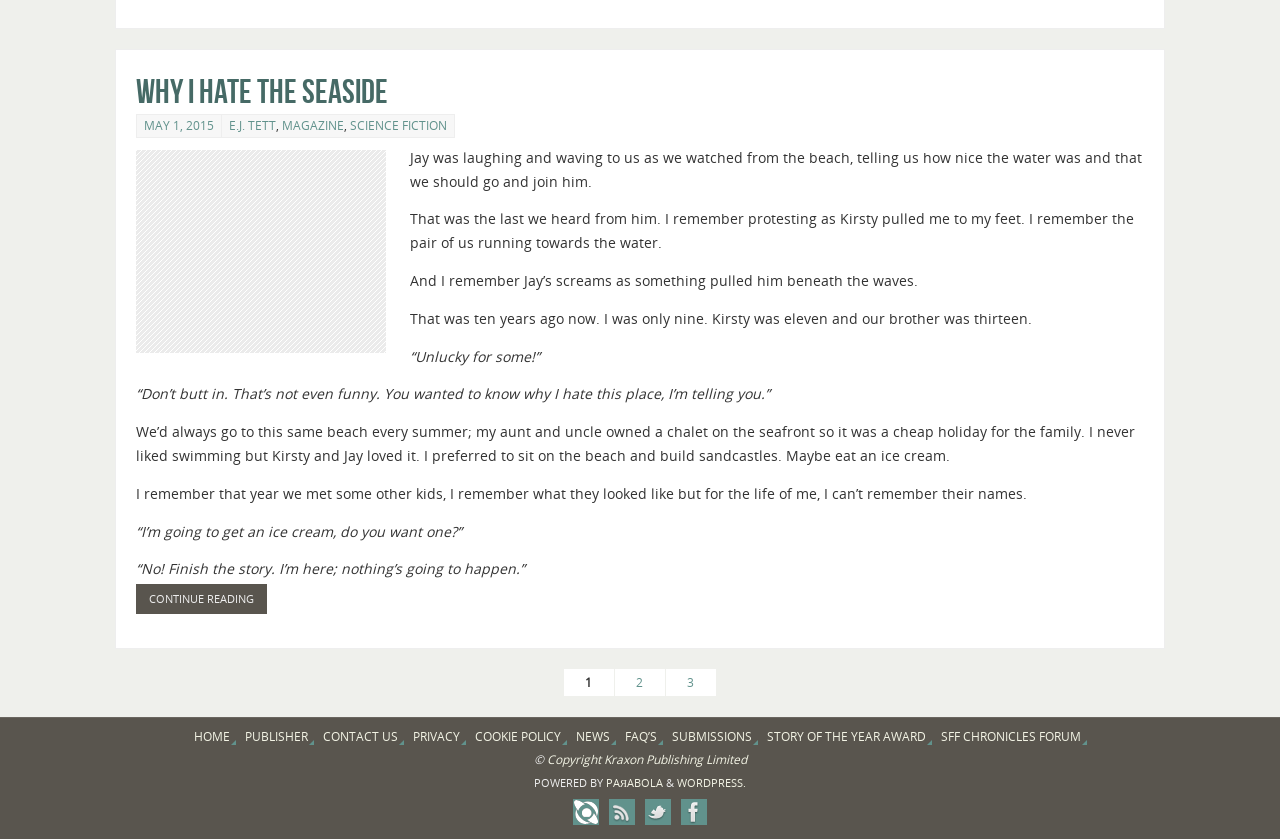Please answer the following question using a single word or phrase: 
How many links are there in the footer section?

14